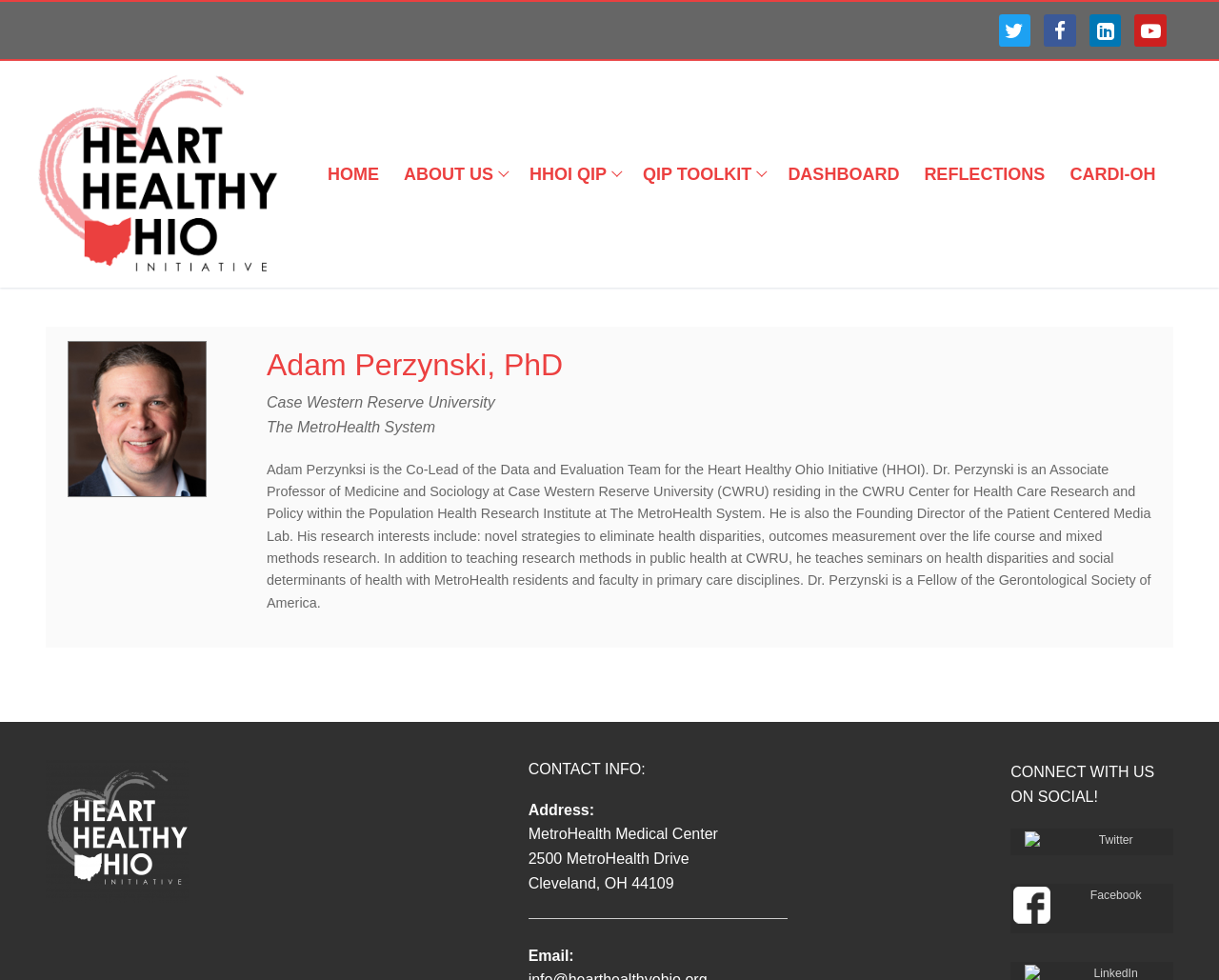Please identify the bounding box coordinates of the clickable region that I should interact with to perform the following instruction: "go to HOME page". The coordinates should be expressed as four float numbers between 0 and 1, i.e., [left, top, right, bottom].

[0.259, 0.157, 0.321, 0.198]